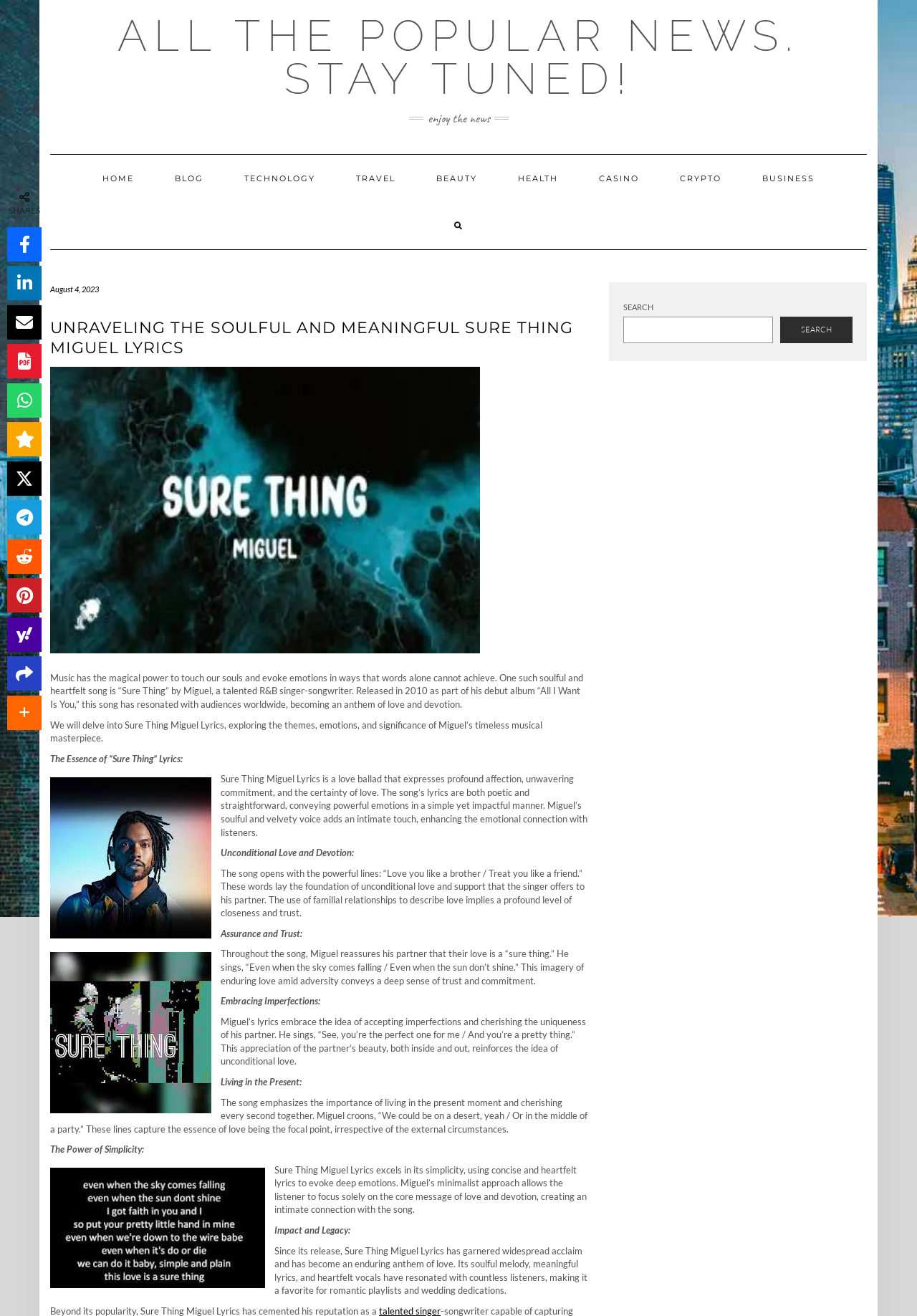Refer to the image and provide an in-depth answer to the question:
What is the name of the song being analyzed?

The webpage is analyzing the song 'Sure Thing' by Miguel, which is evident from the heading 'UNRAVELING THE SOULFUL AND MEANINGFUL SURE THING MIGUEL LYRICS' and the lyrics provided throughout the webpage.